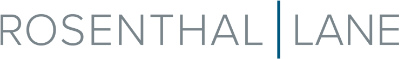Where is the legal practice located?
Provide a concise answer using a single word or phrase based on the image.

Cleveland, Ohio